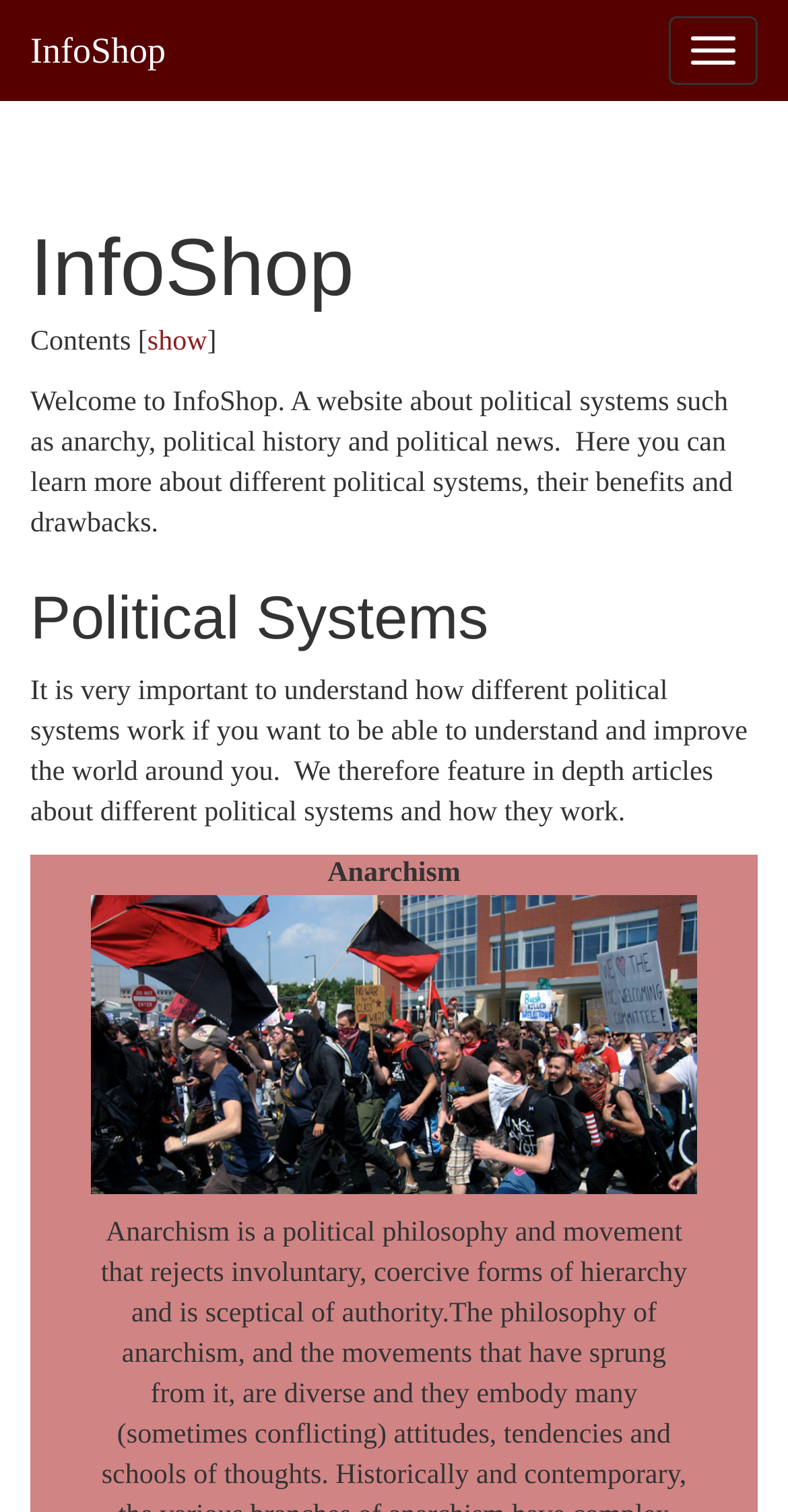What is the importance of understanding political systems?
Using the image as a reference, give a one-word or short phrase answer.

To understand and improve the world